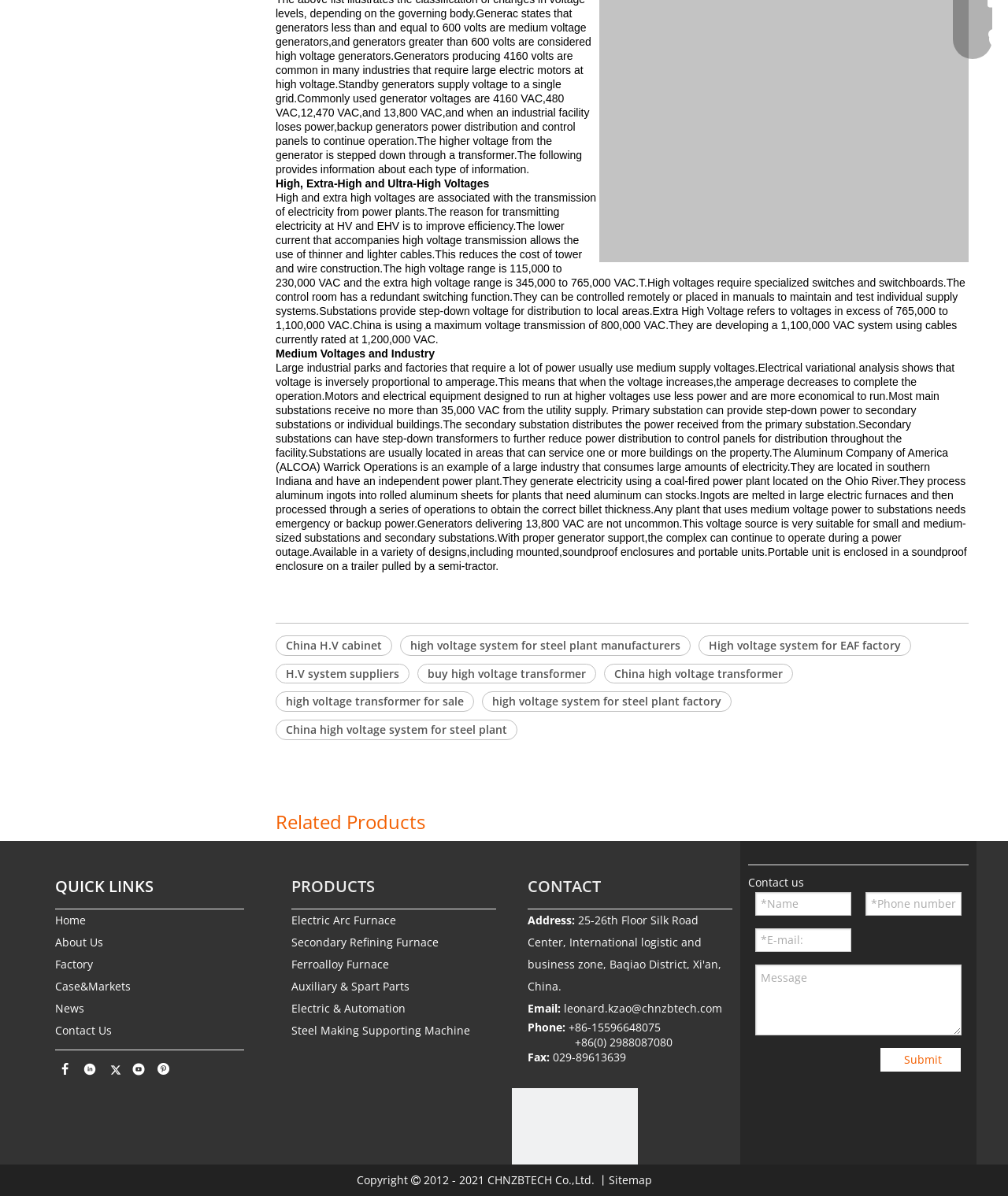Bounding box coordinates should be provided in the format (top-left x, top-left y, bottom-right x, bottom-right y) with all values between 0 and 1. Identify the bounding box for this UI element: Recent Stories

None